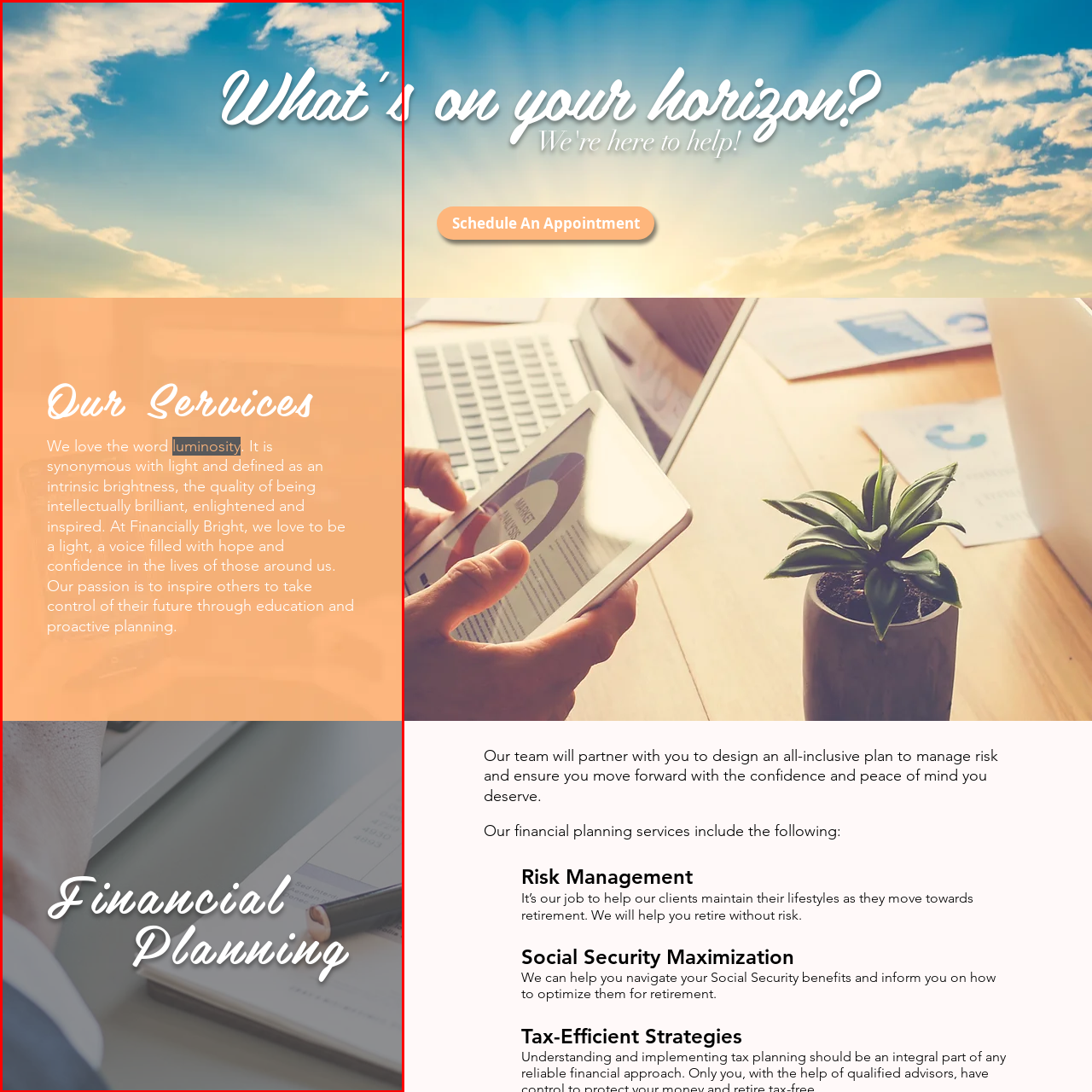Describe in detail the visual content enclosed by the red bounding box.

The image features a serene blue sky with wispy clouds, creating an uplifting atmosphere. In the foreground, the text "What’s on your horizon?" invites viewers to contemplate their future. Below, in a warm orange section, the heading "Our Services" highlights the importance of luminosity, a metaphor for brightness and enlightenment. This reflects the mission of Financially Bright, expressing a commitment to empower individuals to take control of their futures through education and proactive financial planning. At the bottom, the phrase "Financial Planning" is prominently displayed, suggesting a focus on personalized financial strategies designed to instill confidence and security for upcoming life stages. The overall design conveys a blend of inspiration and professionalism, symbolizing hope for a brighter financial future.